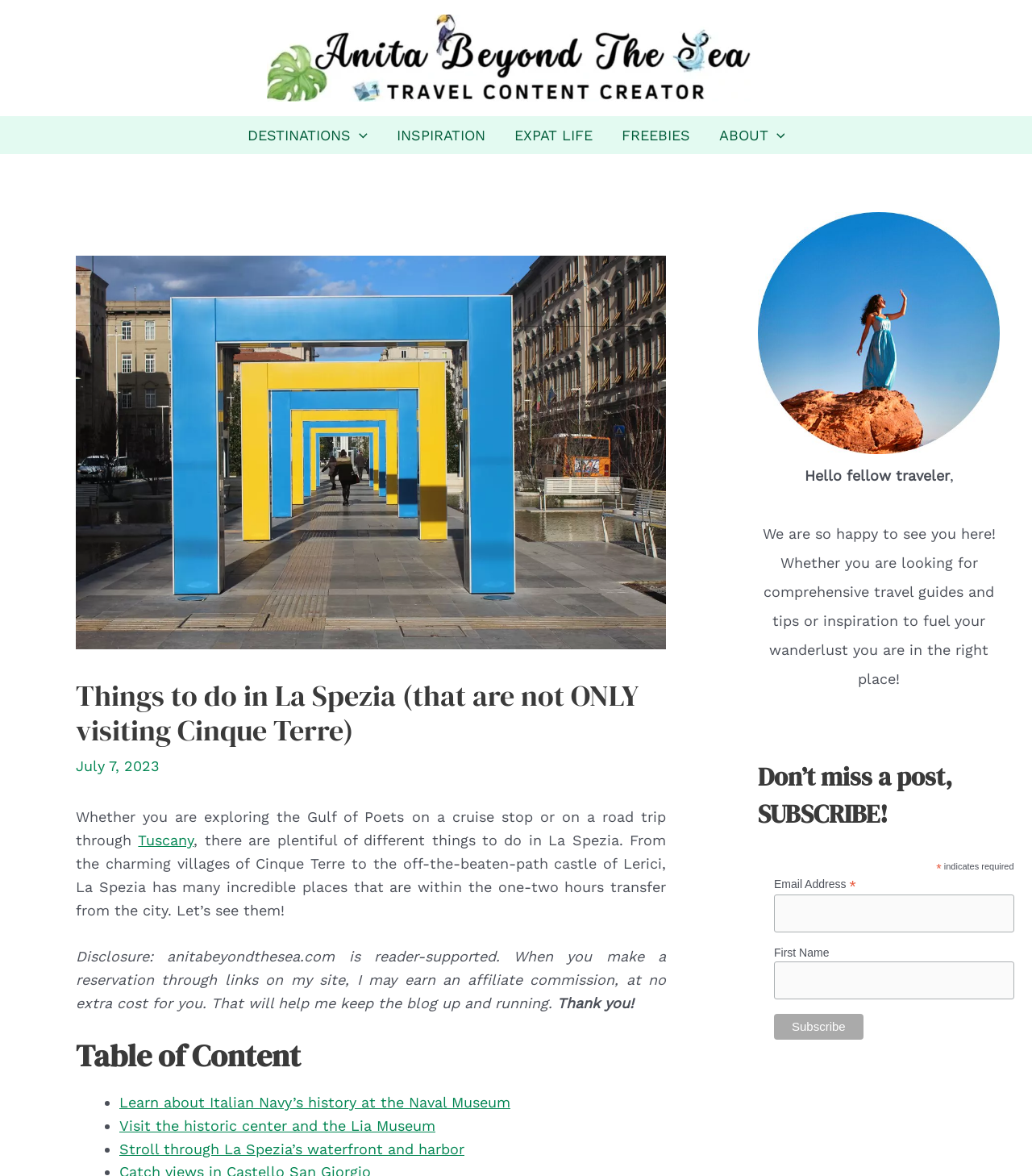Please determine the bounding box coordinates for the UI element described as: "Hammond Family".

None